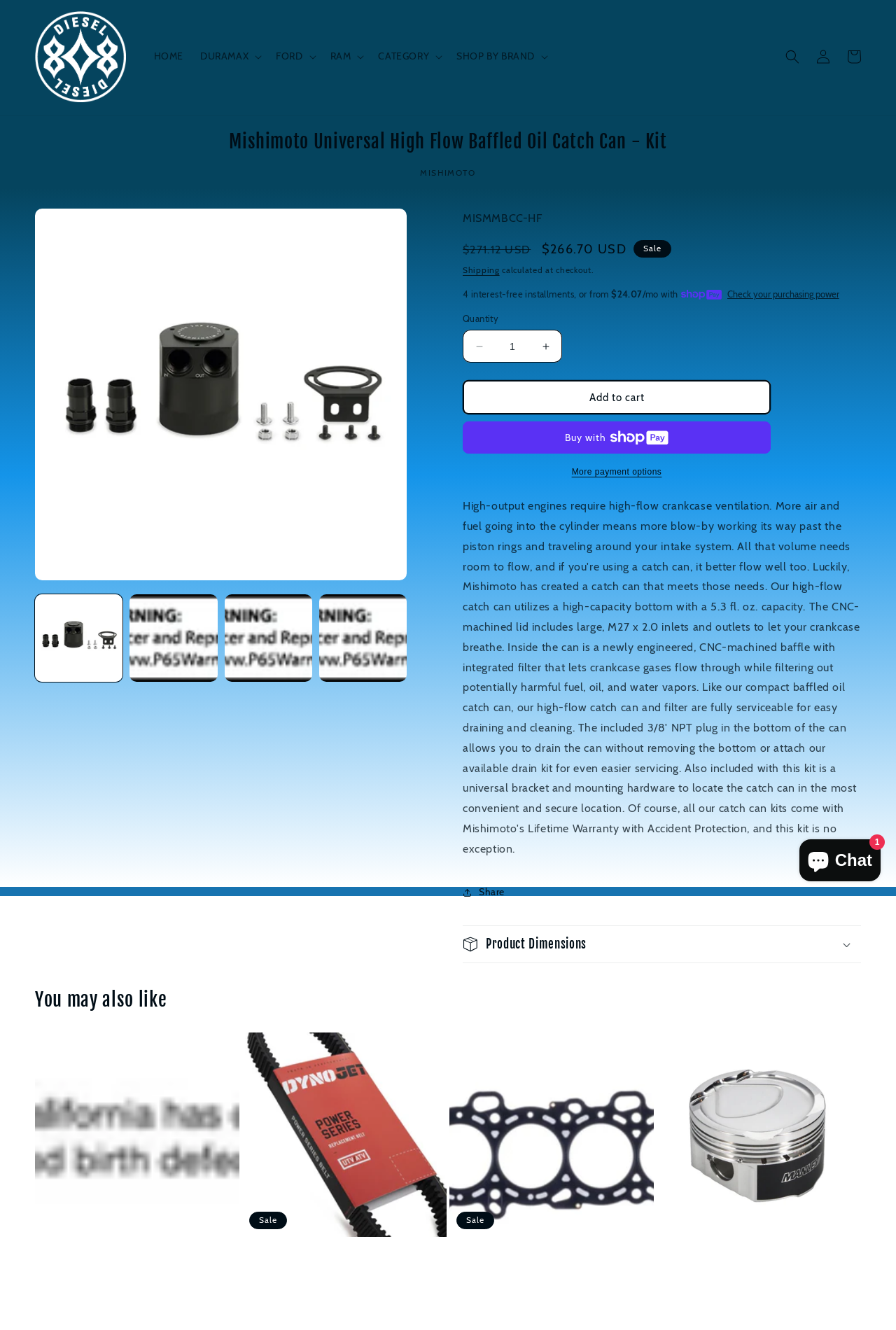Identify the bounding box coordinates of the element that should be clicked to fulfill this task: "Add to cart". The coordinates should be provided as four float numbers between 0 and 1, i.e., [left, top, right, bottom].

[0.516, 0.286, 0.86, 0.312]